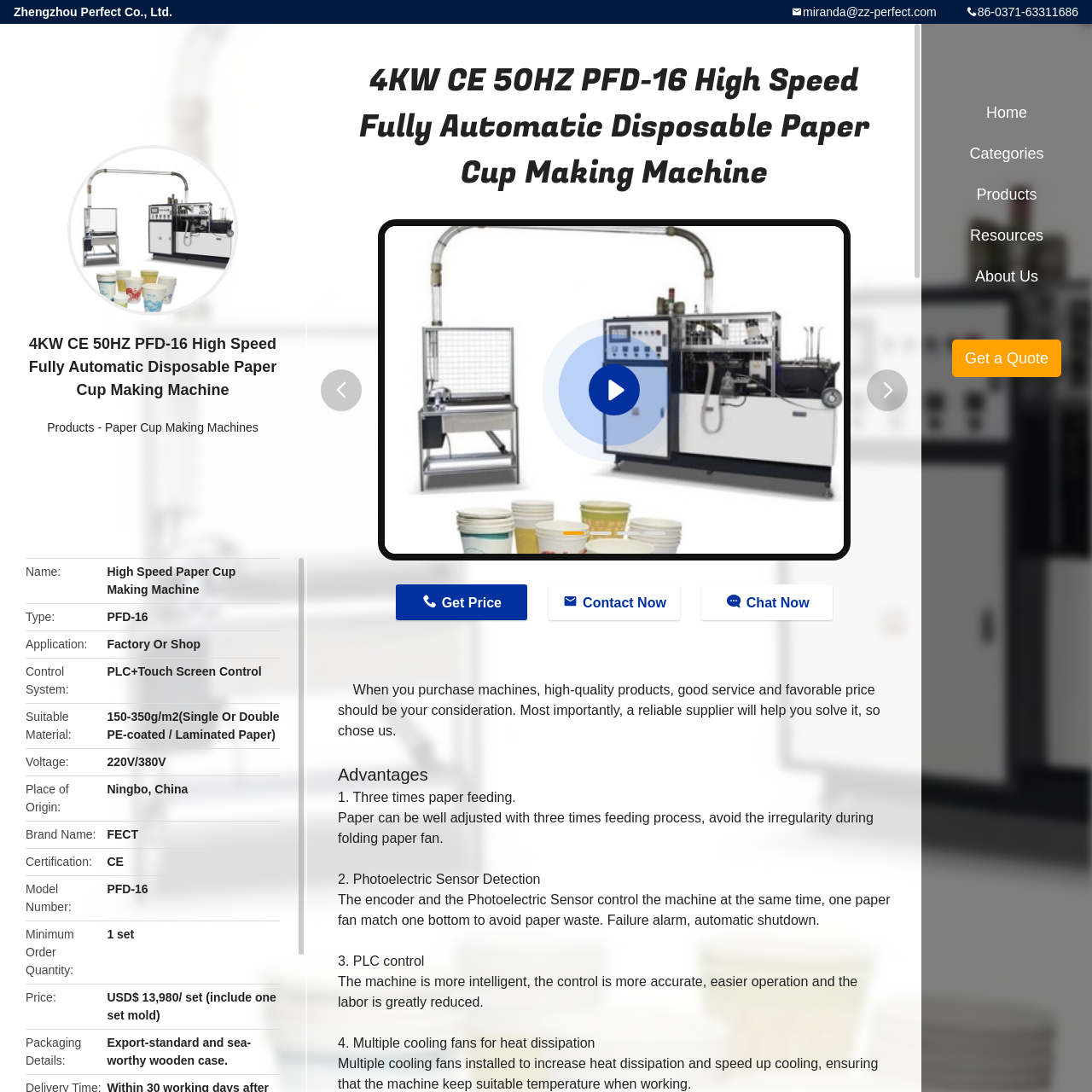Please locate the UI element described by "Get a Quote" and provide its bounding box coordinates.

[0.872, 0.311, 0.972, 0.345]